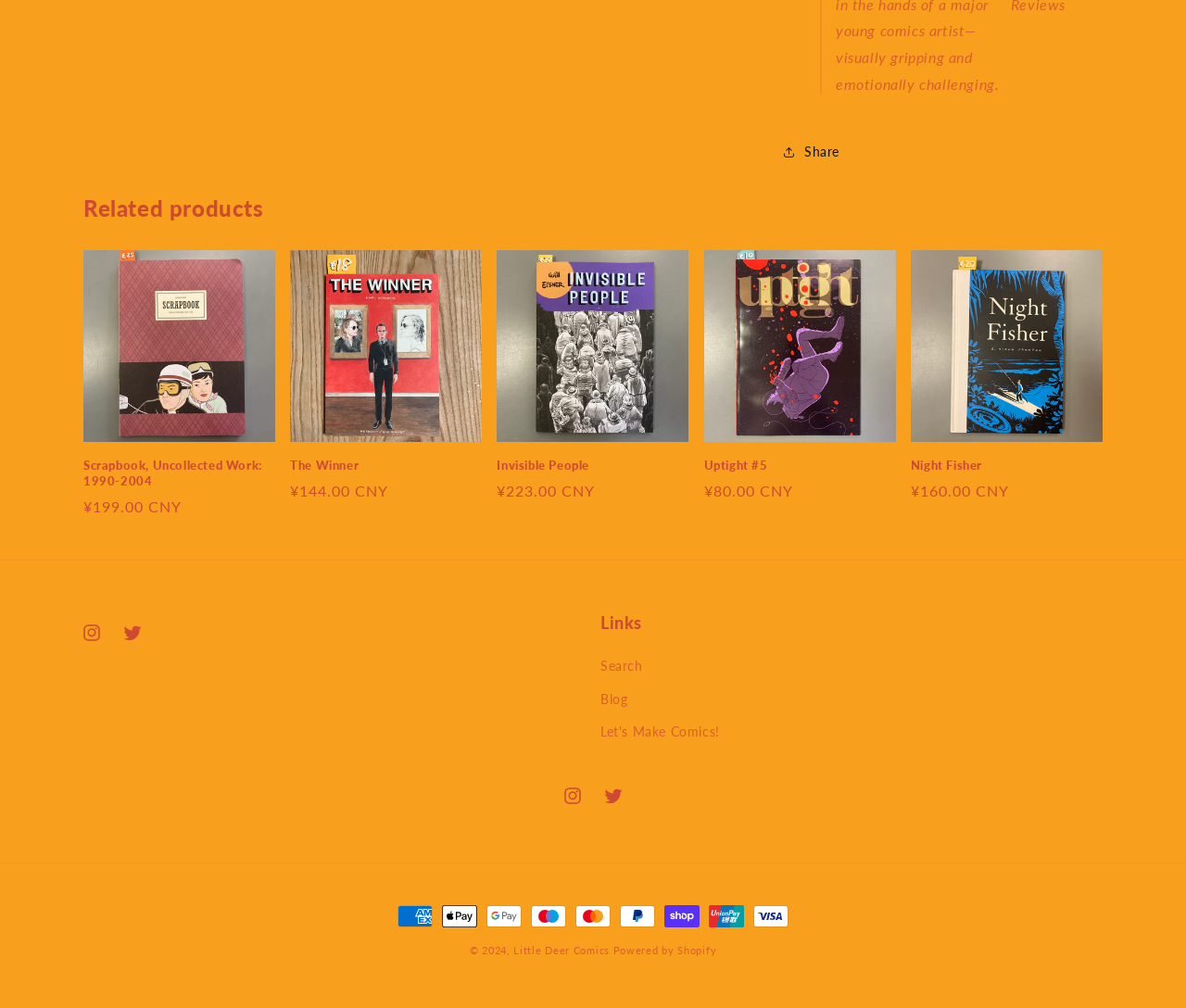Identify the bounding box coordinates of the clickable section necessary to follow the following instruction: "Share". The coordinates should be presented as four float numbers from 0 to 1, i.e., [left, top, right, bottom].

[0.66, 0.13, 0.708, 0.171]